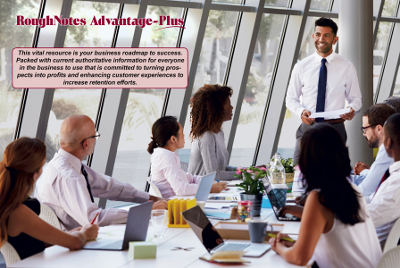Refer to the image and offer a detailed explanation in response to the question: What is the atmosphere around the conference table?

The image depicts individuals actively participating and engaged in the meeting, reflecting a collaborative atmosphere around the conference table.